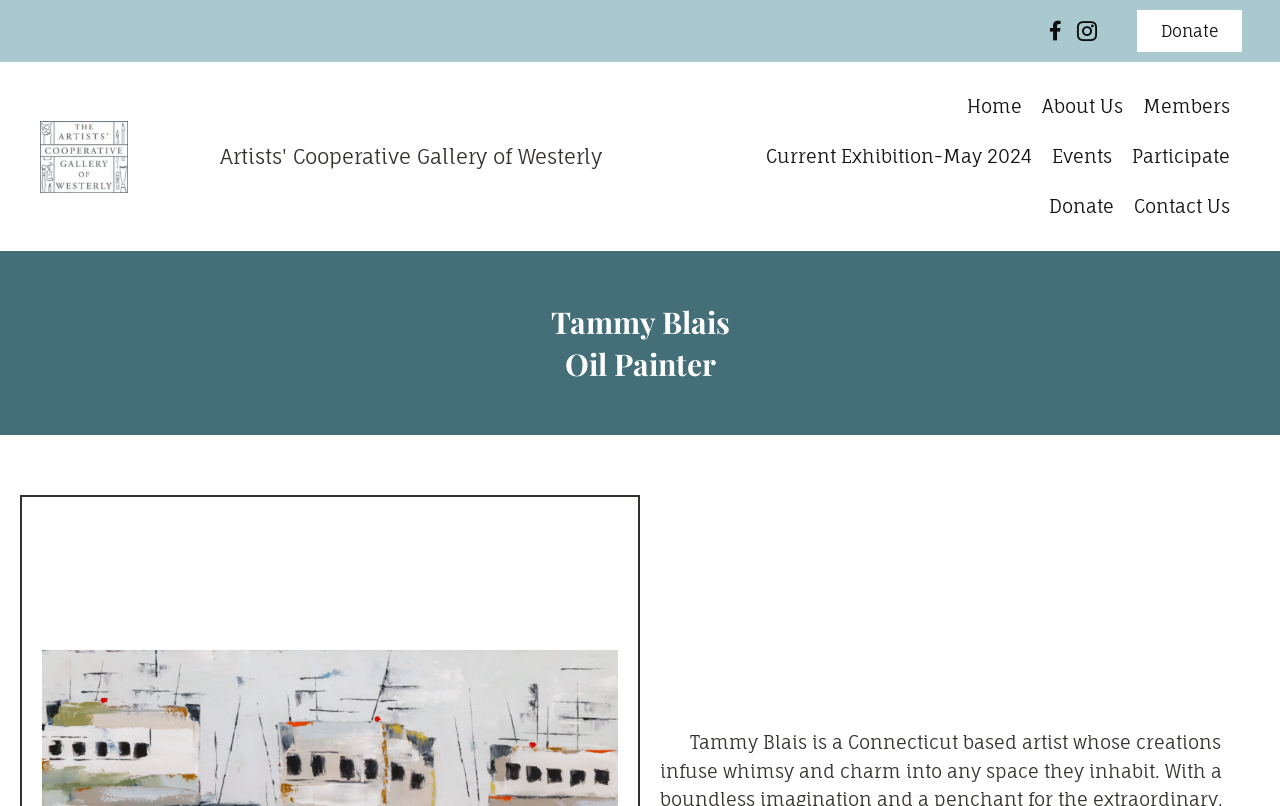Please answer the following question using a single word or phrase: 
What is the name of the gallery?

Artists' Cooperative Gallery of Westerly